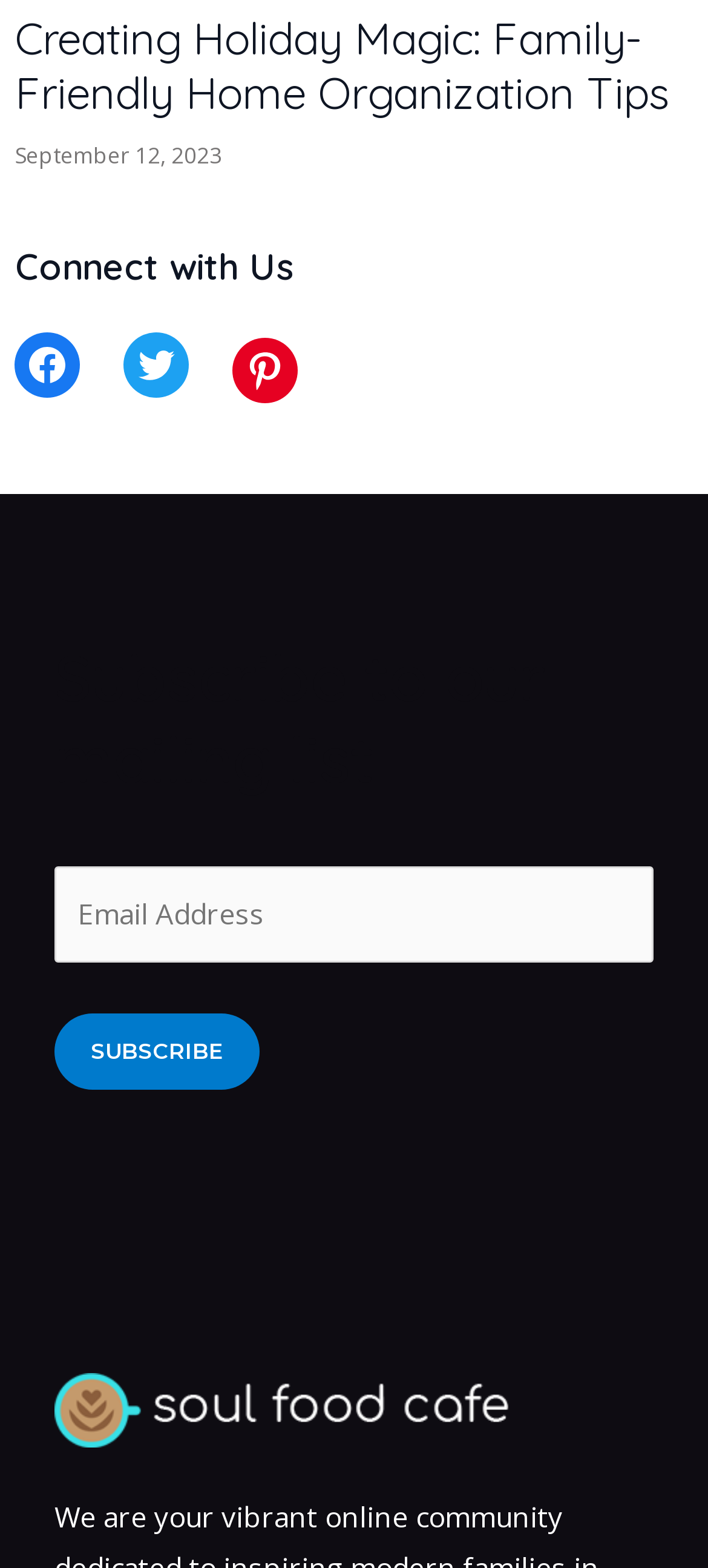Please answer the following question using a single word or phrase: 
What is the logo of the website?

Soul Food Cafe Logo